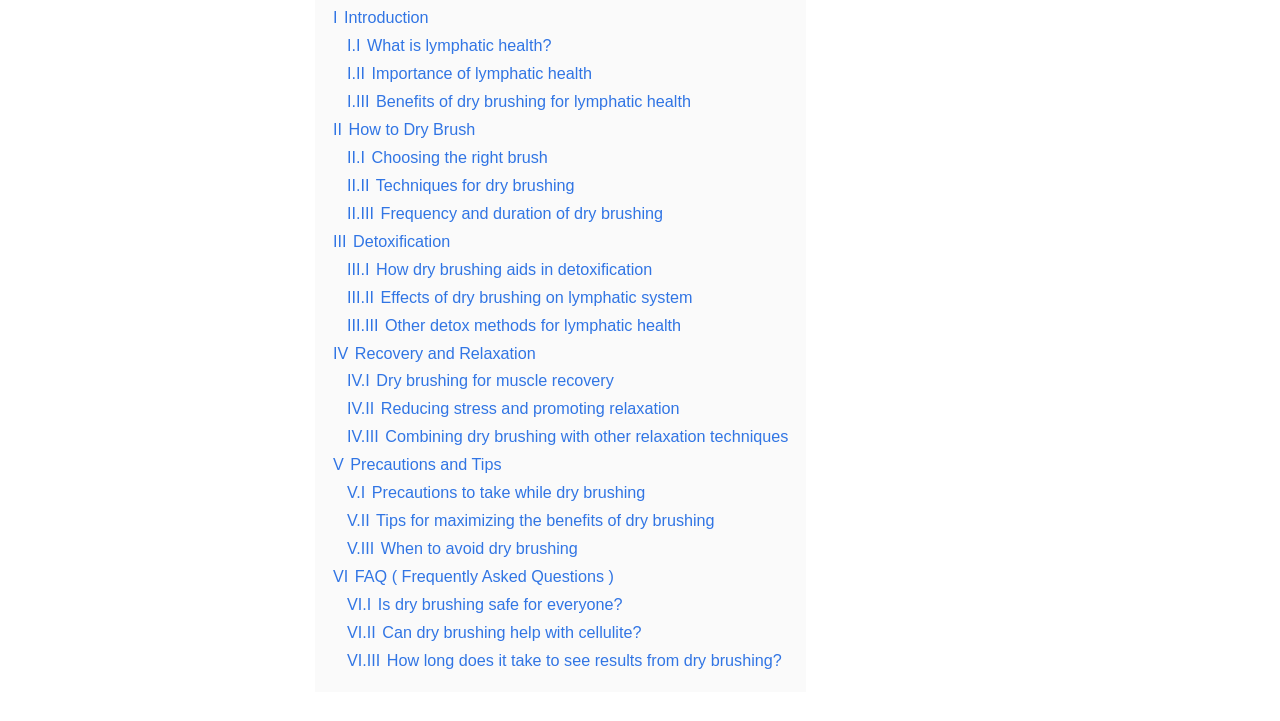Can you find the bounding box coordinates for the element to click on to achieve the instruction: "Get answers to frequently asked questions about dry brushing"?

[0.26, 0.786, 0.48, 0.811]